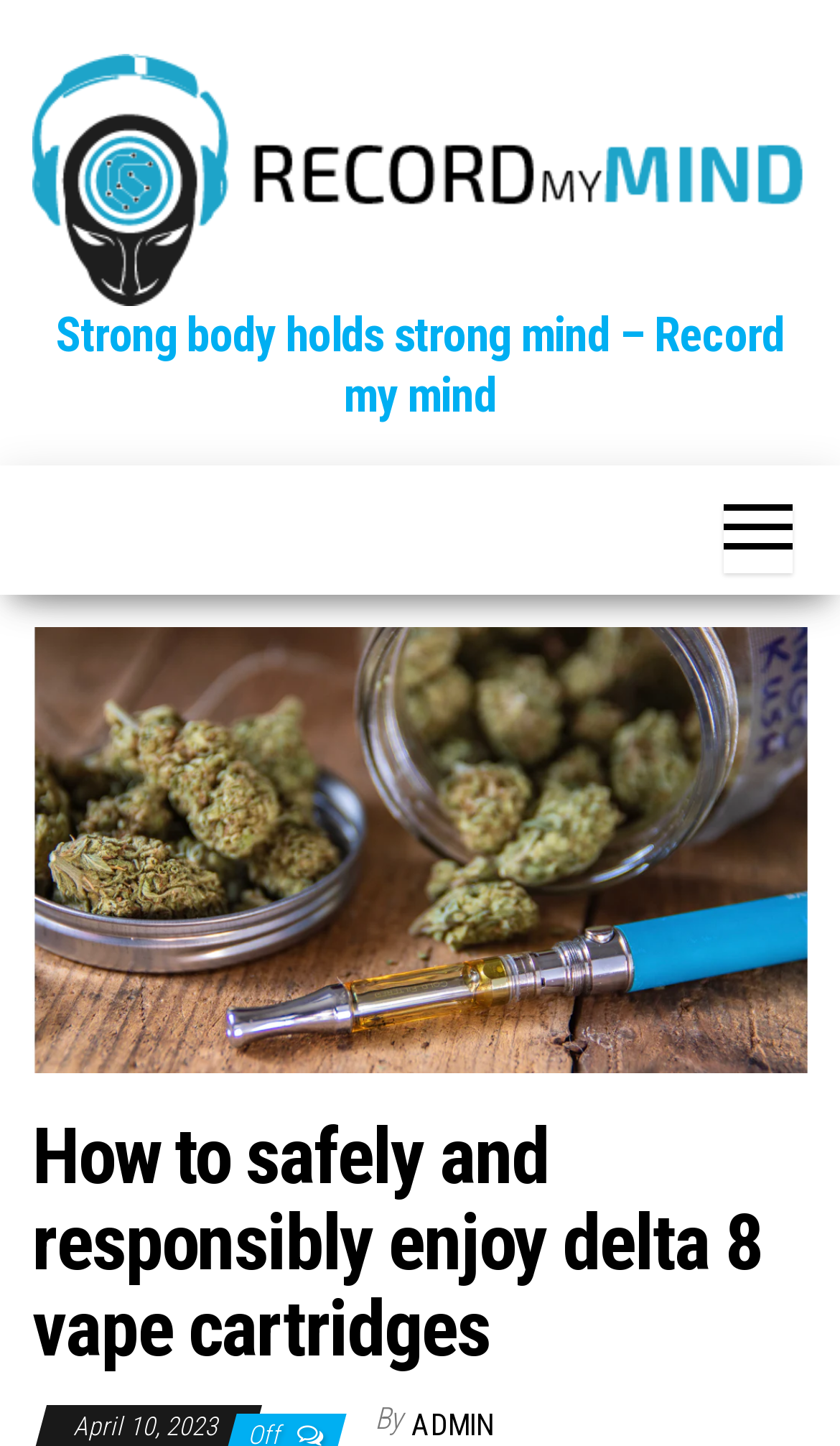Reply to the question below using a single word or brief phrase:
What is the purpose of the button?

Unknown